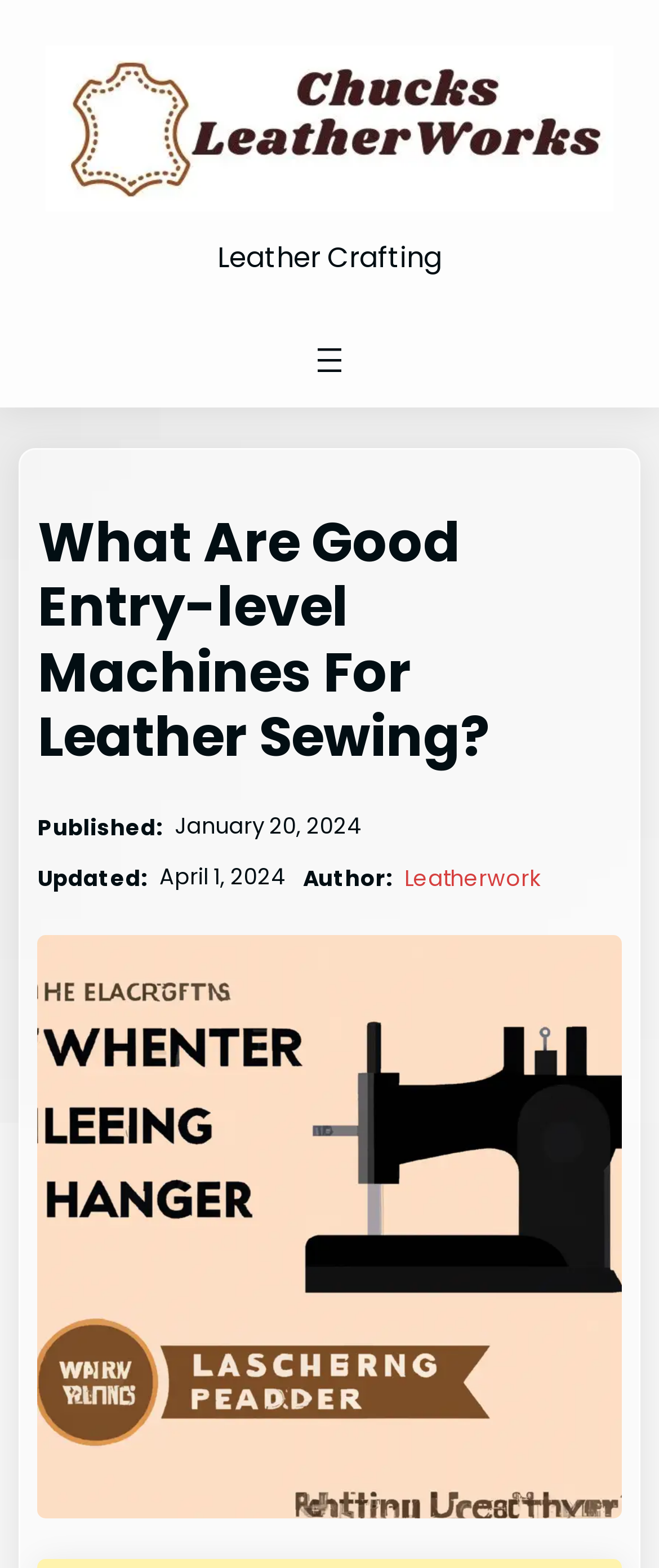Based on the element description aria-label="Open menu", identify the bounding box coordinates for the UI element. The coordinates should be in the format (top-left x, top-left y, bottom-right x, bottom-right y) and within the 0 to 1 range.

[0.469, 0.216, 0.531, 0.242]